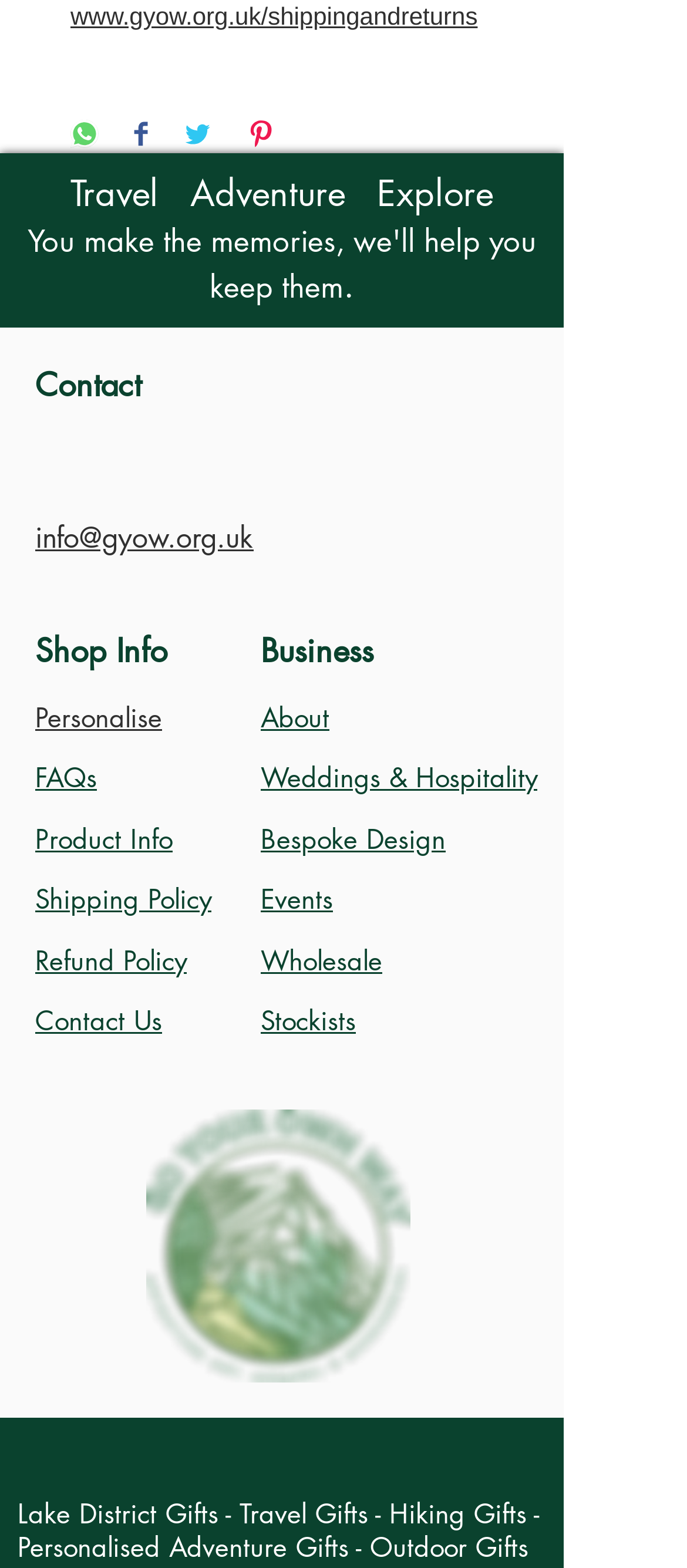Determine the bounding box coordinates of the clickable region to follow the instruction: "Share on WhatsApp".

[0.103, 0.077, 0.144, 0.098]